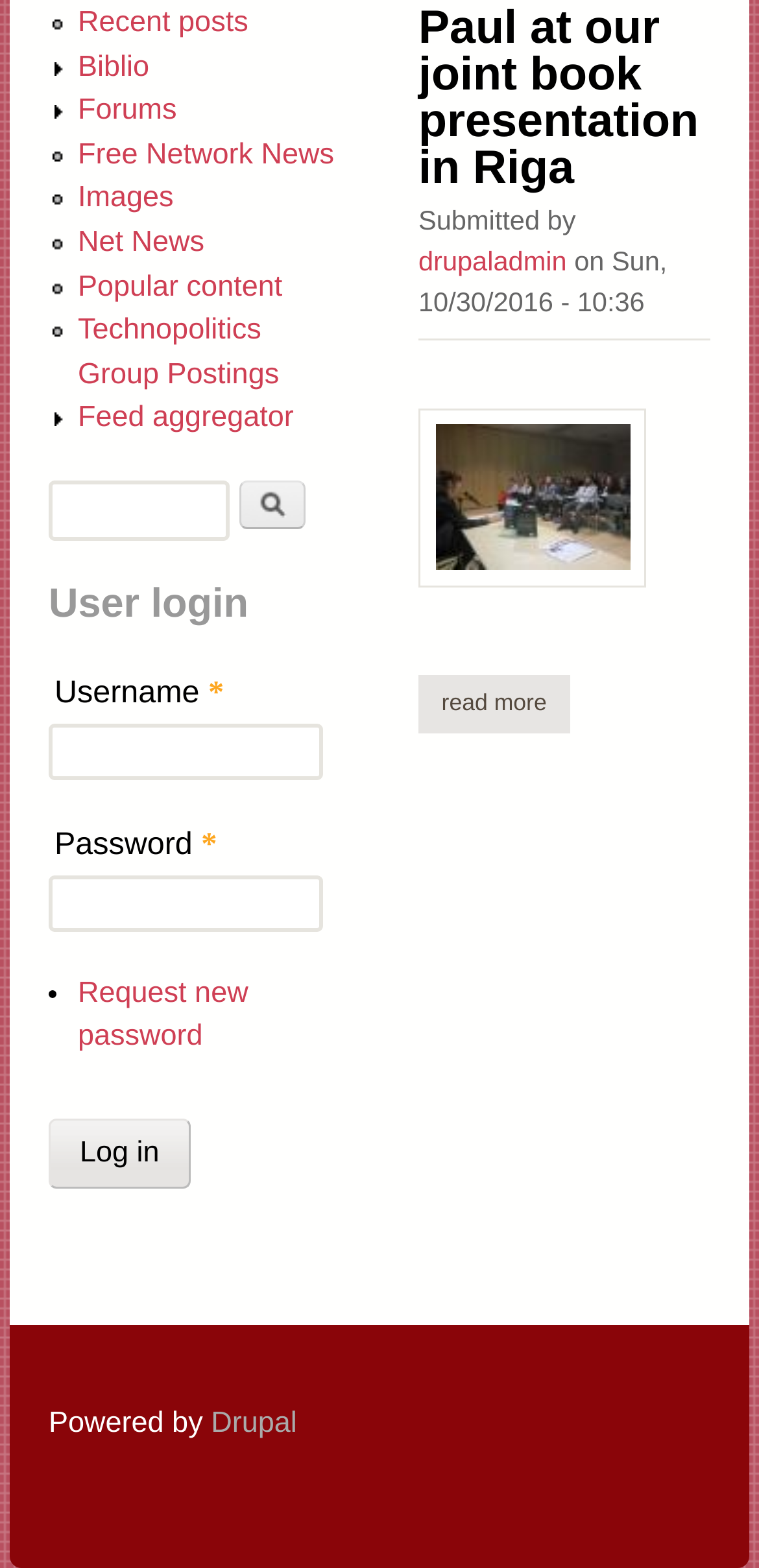Please locate the bounding box coordinates of the element that should be clicked to achieve the given instruction: "Visit the Forums page".

[0.103, 0.06, 0.233, 0.081]